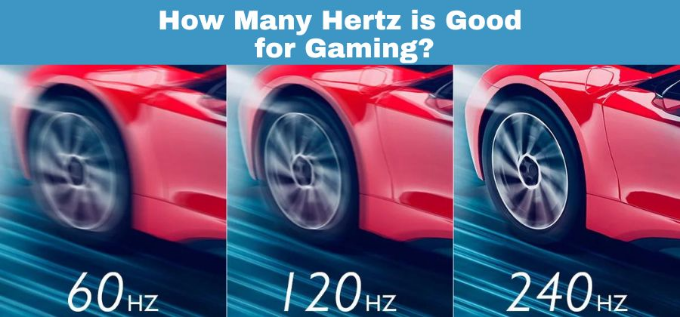What is the purpose of the blur effect in the 60Hz section?
Please provide a detailed answer to the question.

The wheel appears blurrier in the 60Hz section, which is used to emphasize that a standard refresh rate of 60Hz is suitable for casual gaming, and to contrast with the clearer motion in the 120Hz and 240Hz sections, which are ideal for competitive gaming.